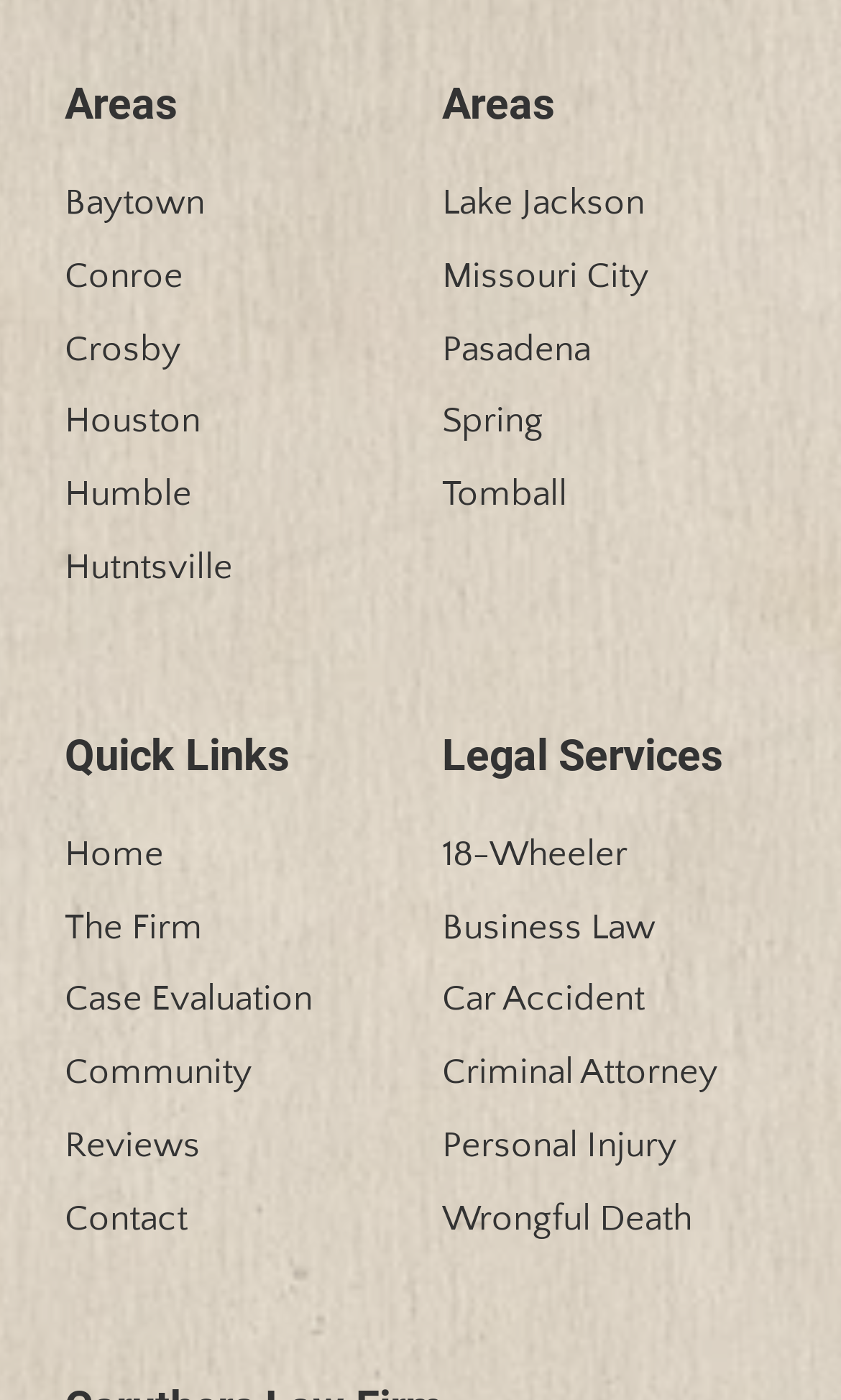Determine the bounding box coordinates of the clickable region to follow the instruction: "Learn about 18-Wheeler".

[0.526, 0.588, 0.923, 0.633]